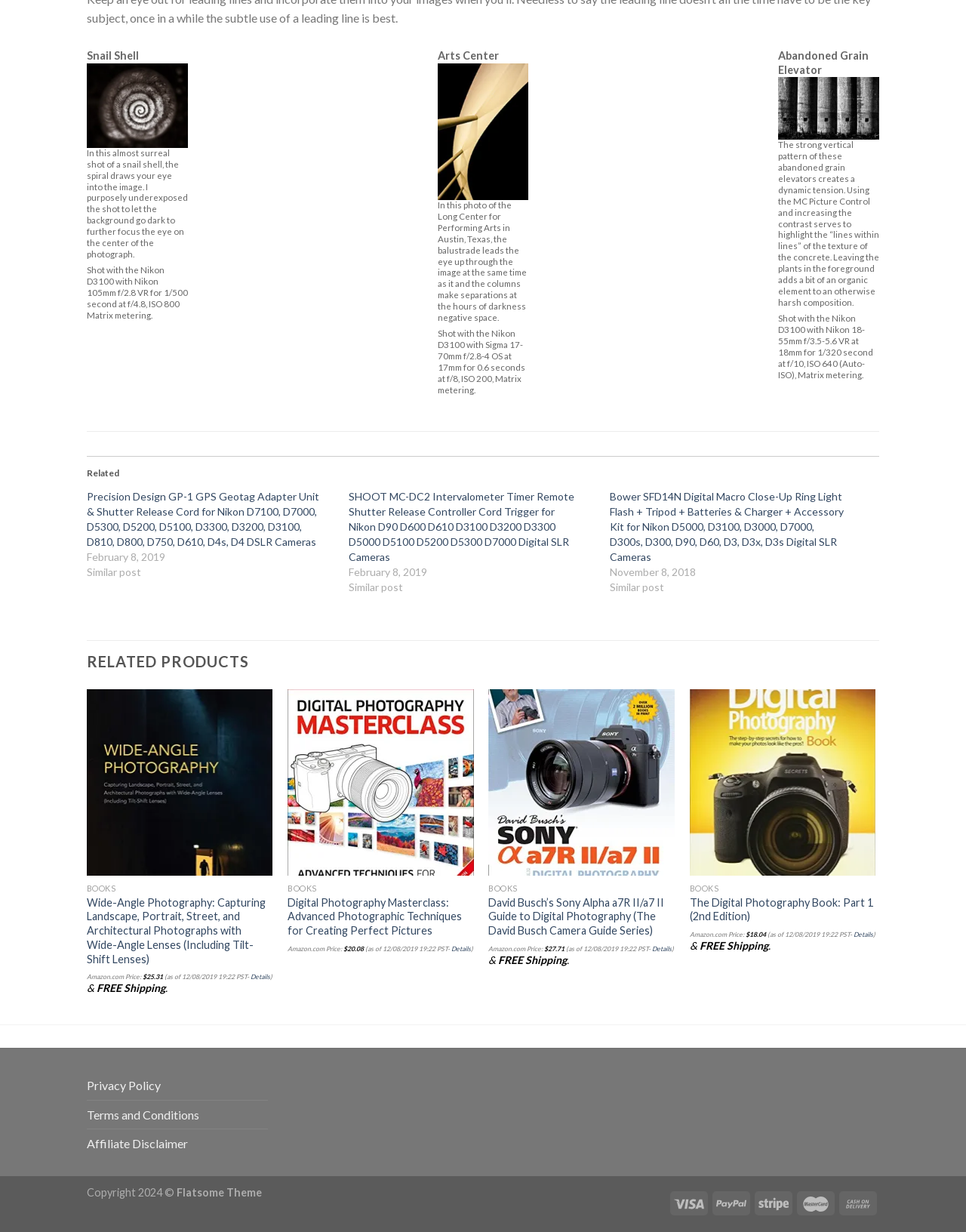From the webpage screenshot, identify the region described by Back to top. Provide the bounding box coordinates as (top-left x, top-left y, bottom-right x, bottom-right y), with each value being a floating point number between 0 and 1.

None